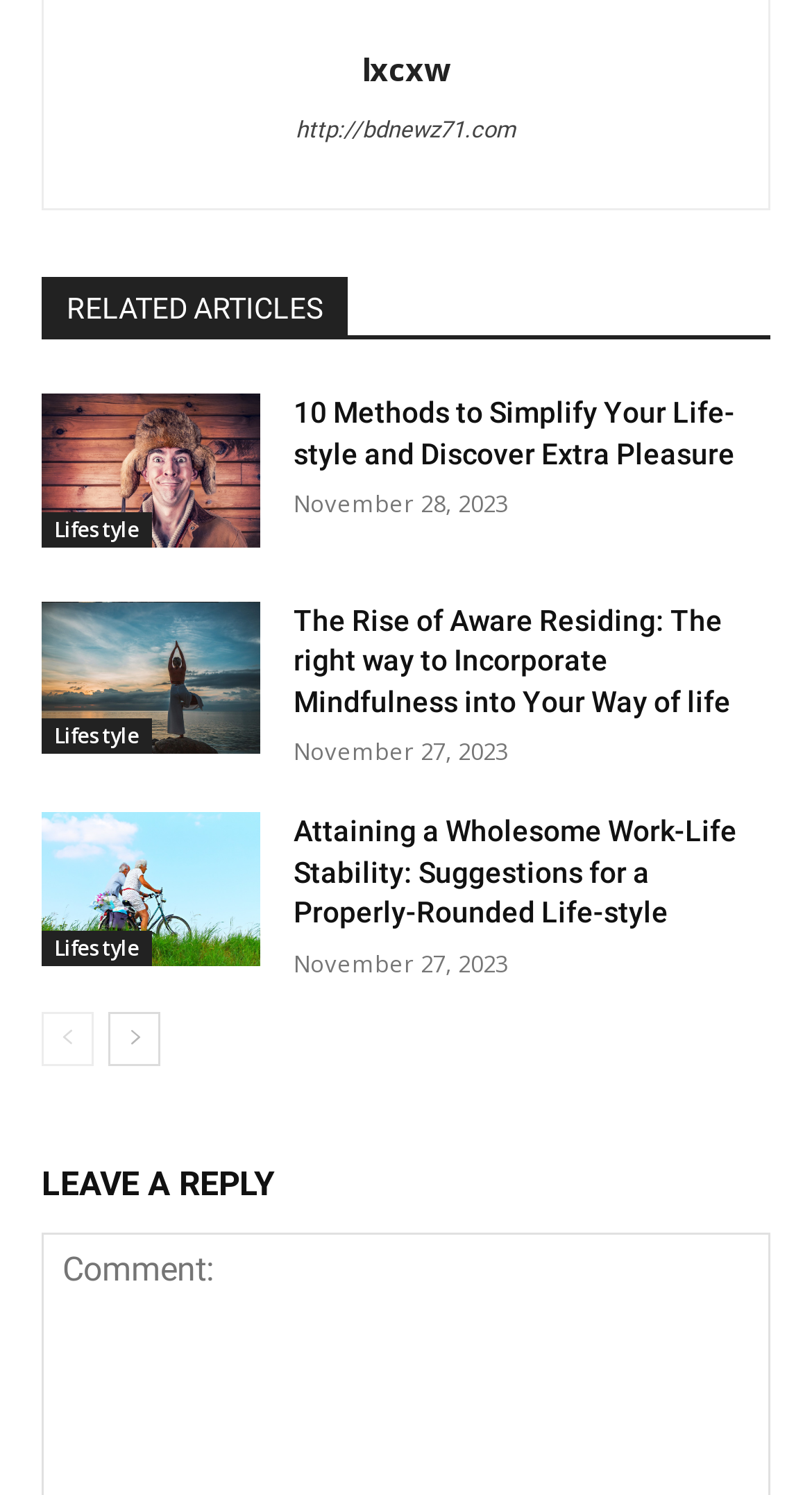Predict the bounding box coordinates for the UI element described as: "Polymer Modification Services". The coordinates should be four float numbers between 0 and 1, presented as [left, top, right, bottom].

None